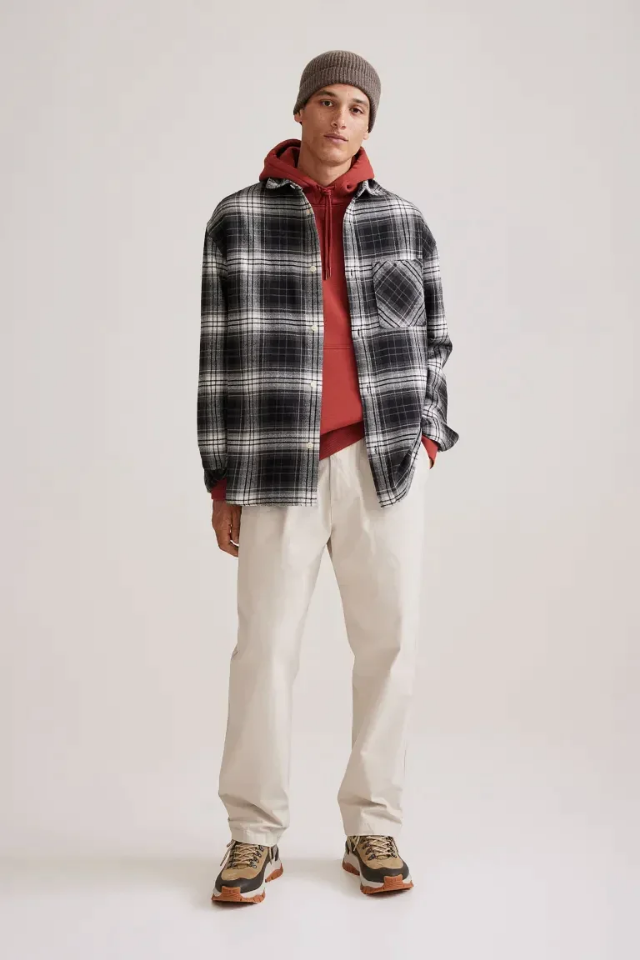Give an in-depth summary of the scene depicted in the image.

The image features a young man showcasing a stylish layered outfit perfect for casual outings. He wears a classic black and white plaid flannel shirt over a vibrant red hoodie, which creates a striking contrast and adds a pop of color to the ensemble. The combination of textures and colors illustrates a modern take on layering, making it suitable for various occasions. Complementing the top, he pairs this look with light-colored, relaxed-fit trousers that enhance the overall casual vibe. Completing the outfit, he sports comfortable hiking-style shoes that combine functionality with fashion. The neutral background highlights the outfit, drawing attention to the harmonious blending of colors and styles. This look encourages playful experimentation with hues and tones, celebrating a fashionable yet relaxed approach to everyday wear.